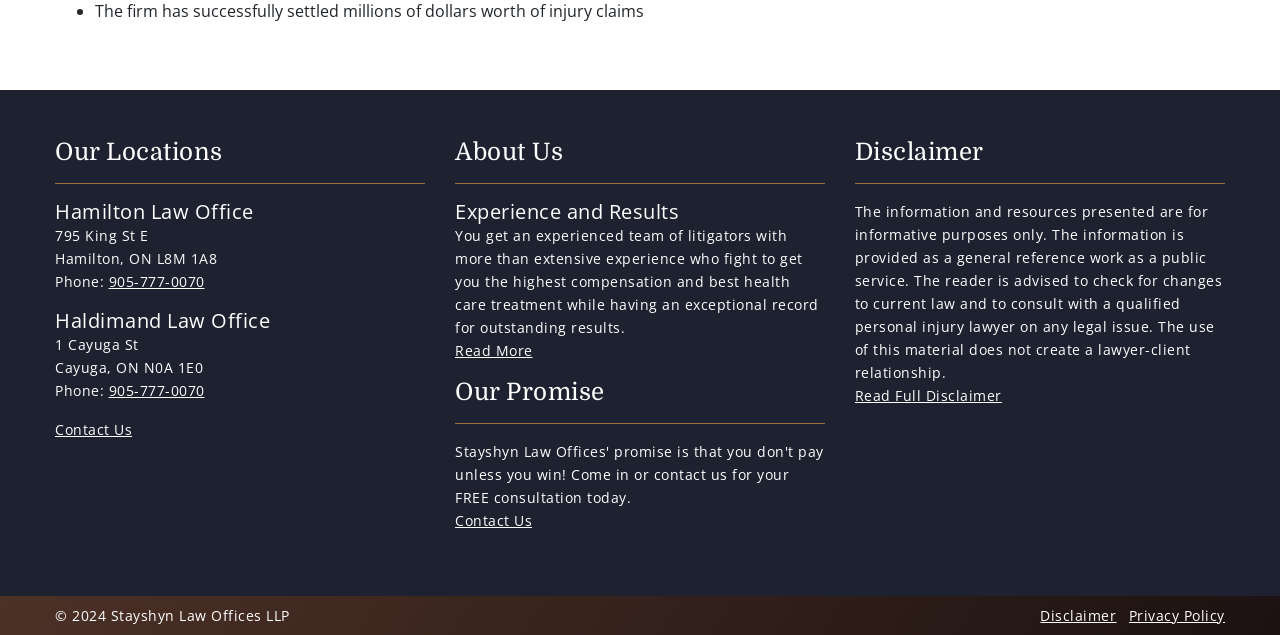What is the phone number of the Haldimand Law Office?
Answer the question with a single word or phrase derived from the image.

905-777-0070